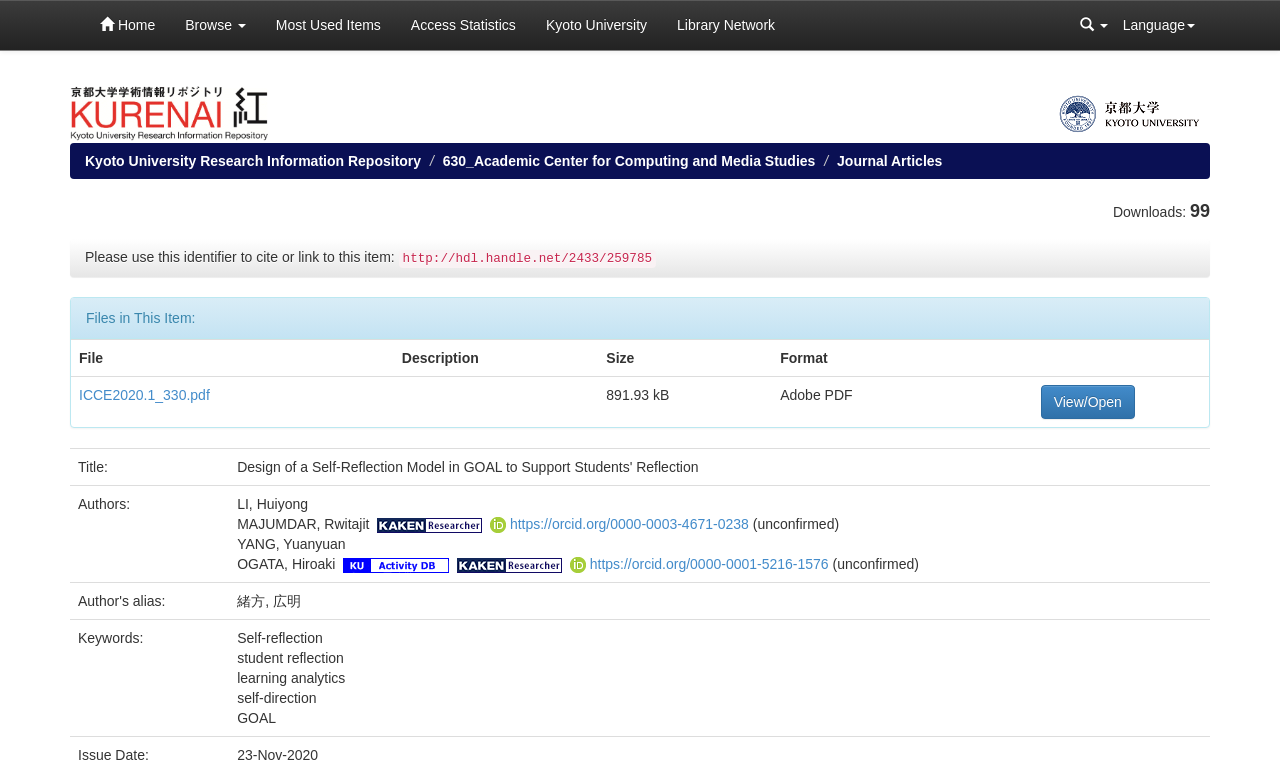Who are the authors of this article?
Please use the image to provide a one-word or short phrase answer.

LI, Huiyong, MAJUMDAR, Rwitajit, YANG, Yuanyuan, OGATA, Hiroaki